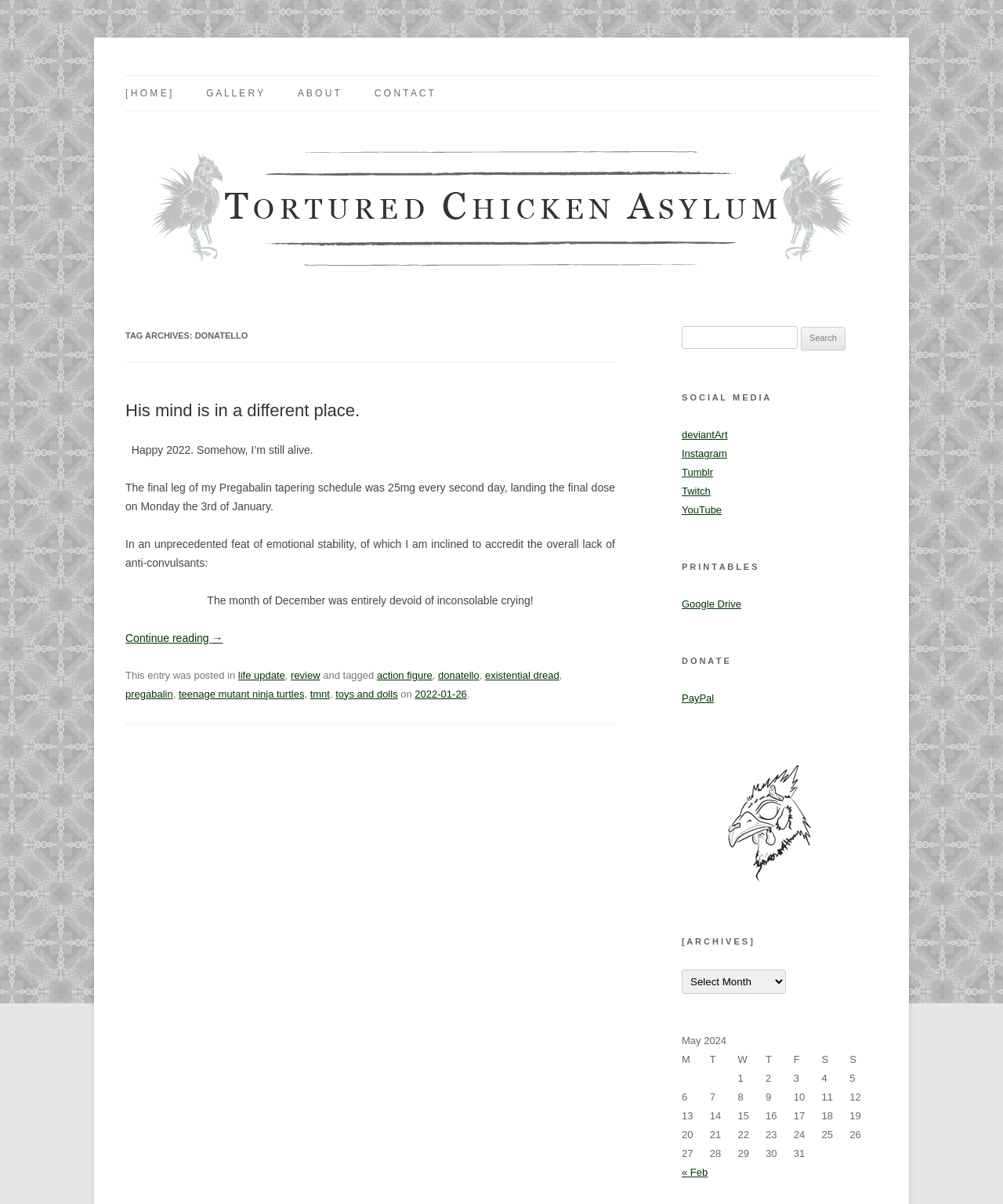Specify the bounding box coordinates of the area that needs to be clicked to achieve the following instruction: "Visit the 'GALLERY' page".

[0.206, 0.063, 0.263, 0.092]